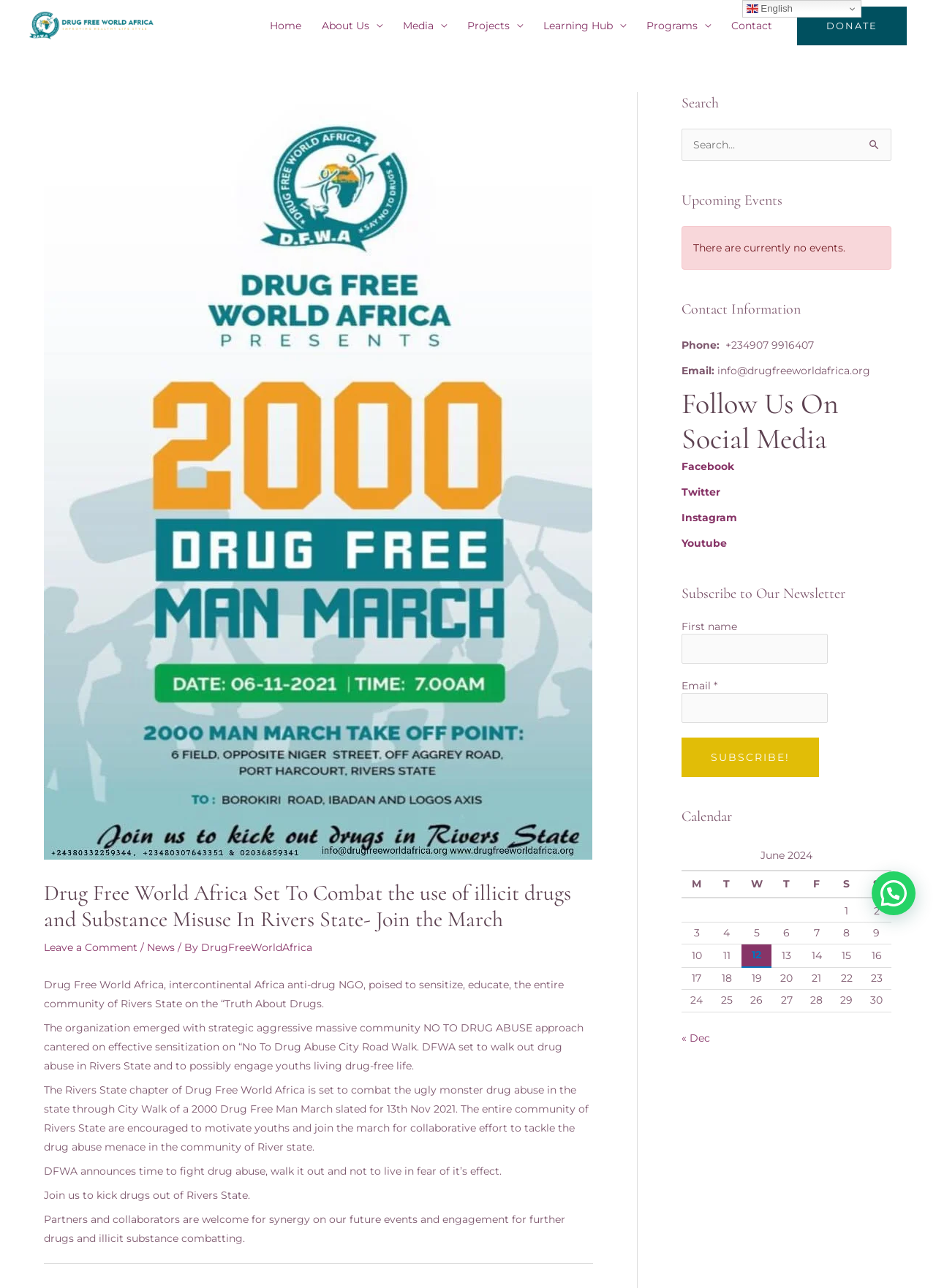Locate the bounding box coordinates of the element that should be clicked to execute the following instruction: "Donate to the organization".

[0.852, 0.005, 0.969, 0.035]